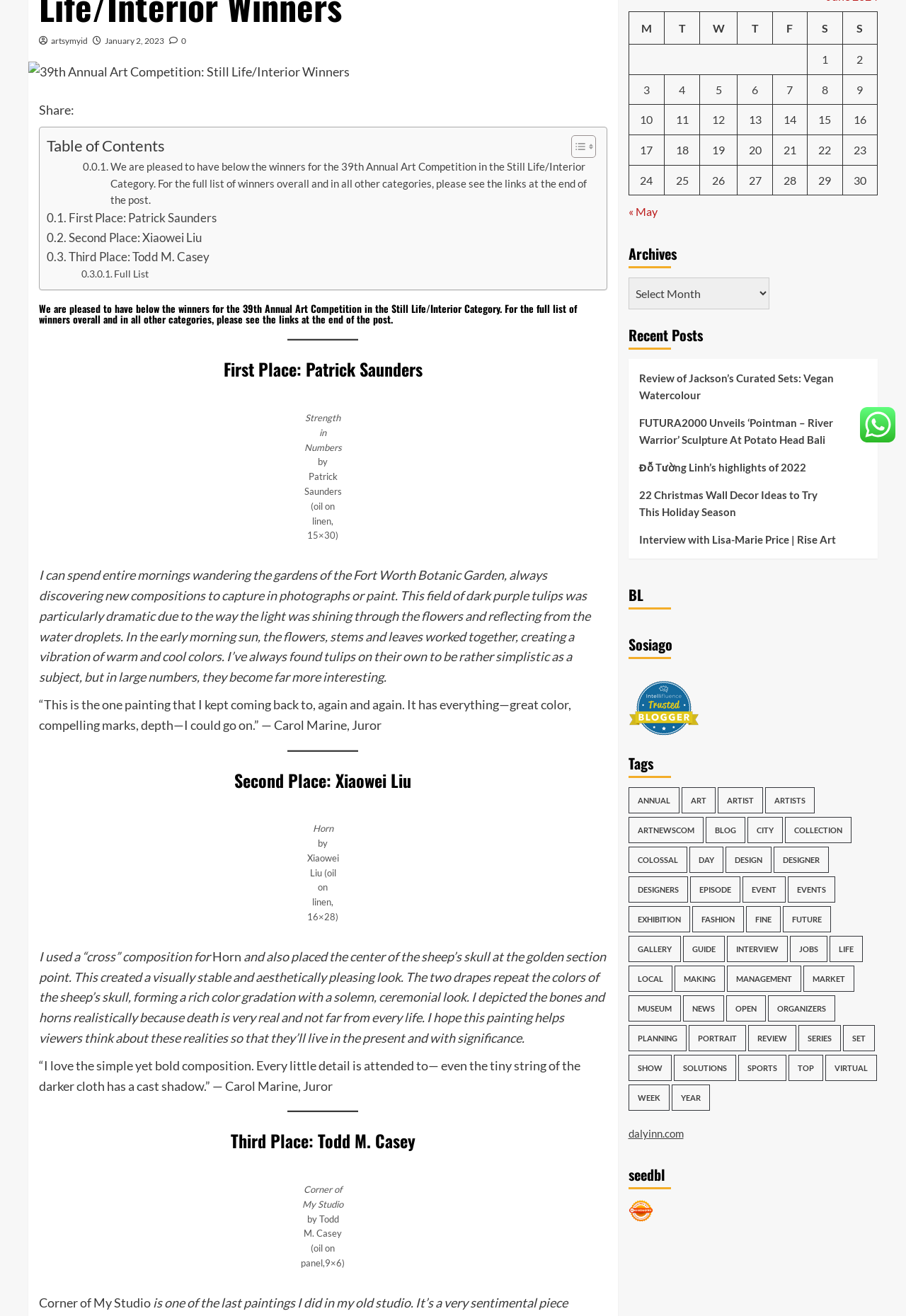Provide the bounding box coordinates of the HTML element described by the text: "First Place: Patrick Saunders". The coordinates should be in the format [left, top, right, bottom] with values between 0 and 1.

[0.052, 0.158, 0.239, 0.173]